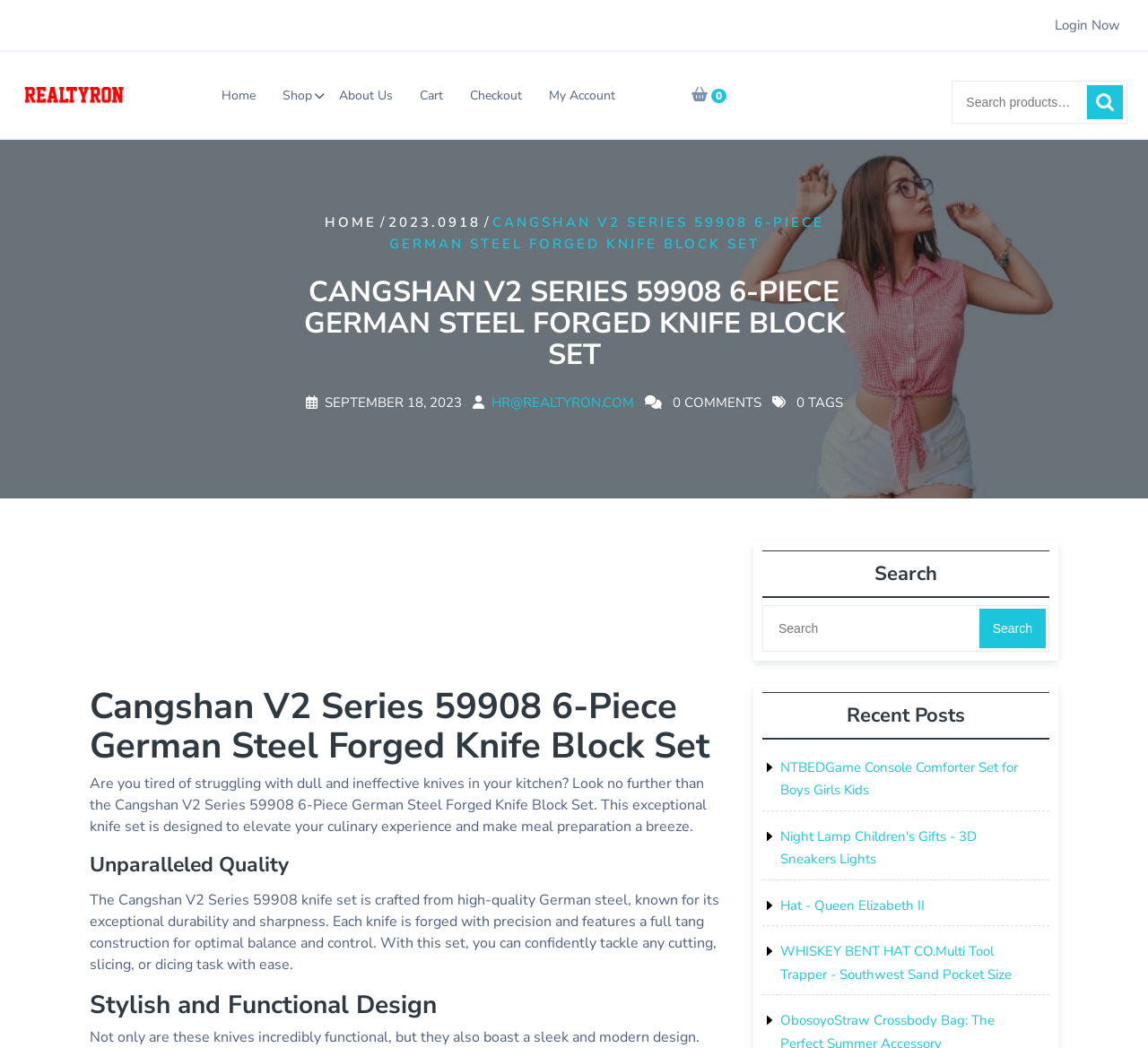Locate the bounding box coordinates for the element described below: "Login Now". The coordinates must be four float values between 0 and 1, formatted as [left, top, right, bottom].

[0.919, 0.015, 0.976, 0.033]